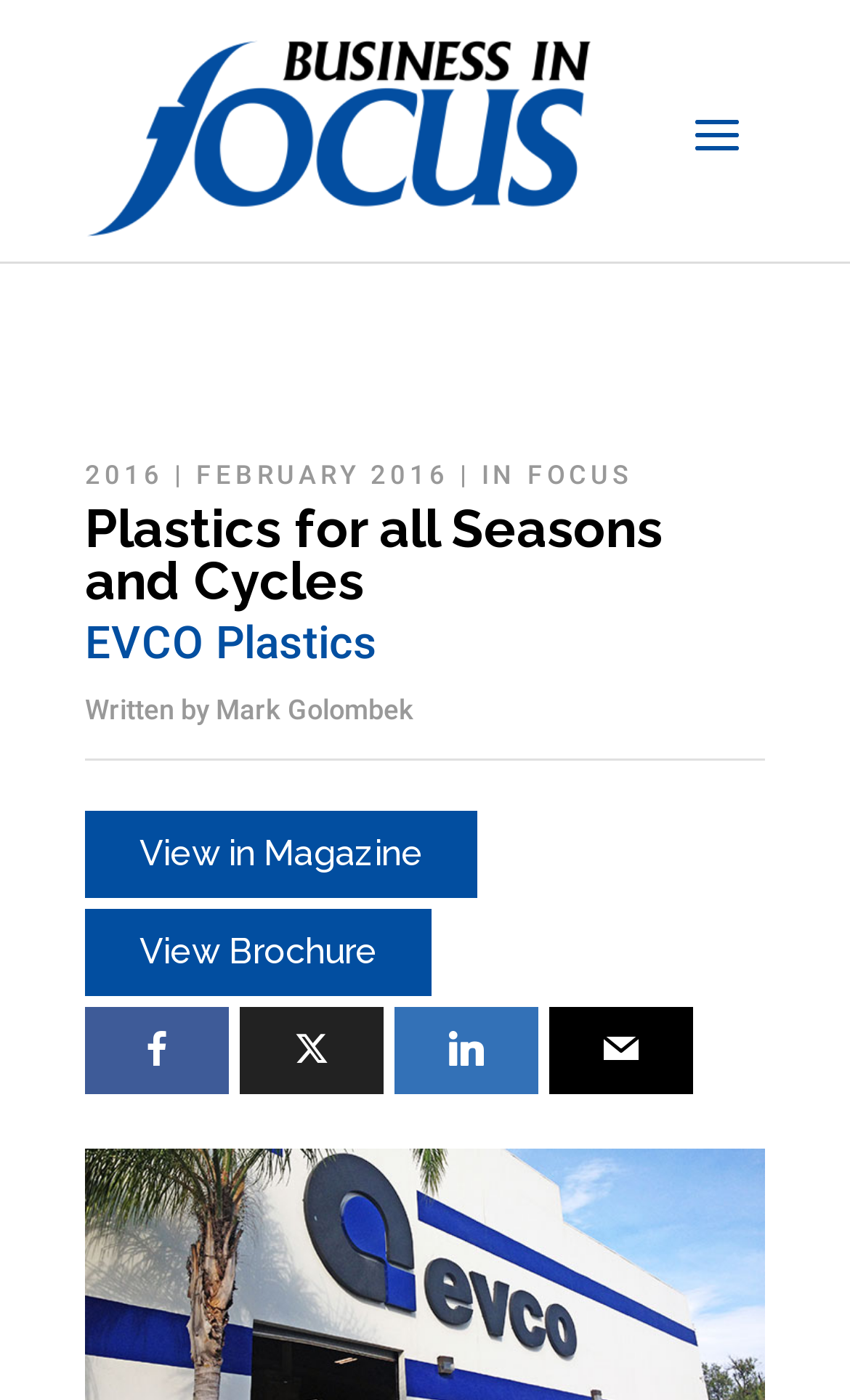Pinpoint the bounding box coordinates of the area that must be clicked to complete this instruction: "Go to the homepage".

[0.1, 0.016, 0.71, 0.171]